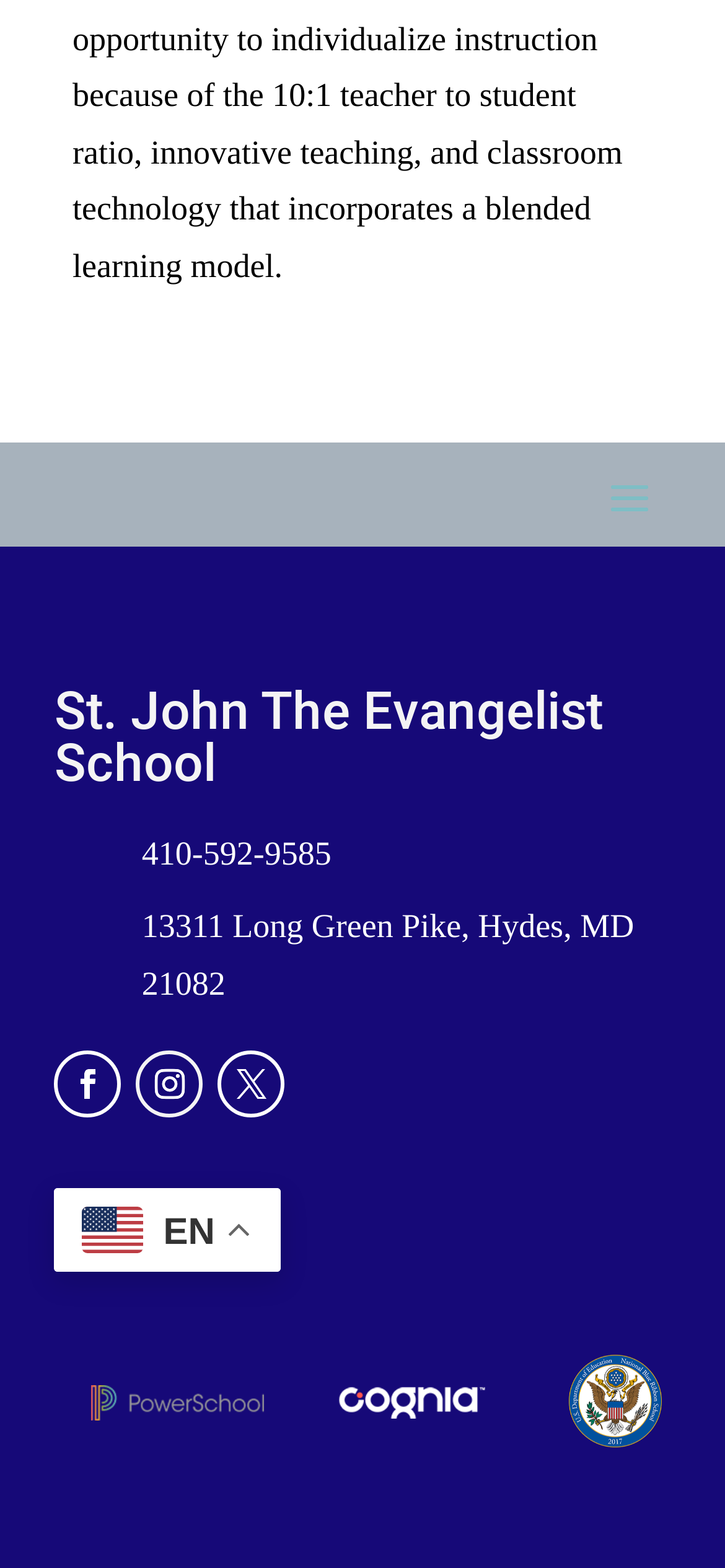Please reply to the following question using a single word or phrase: 
What award has St. John The Evangelist School received?

National Blue Ribbon School